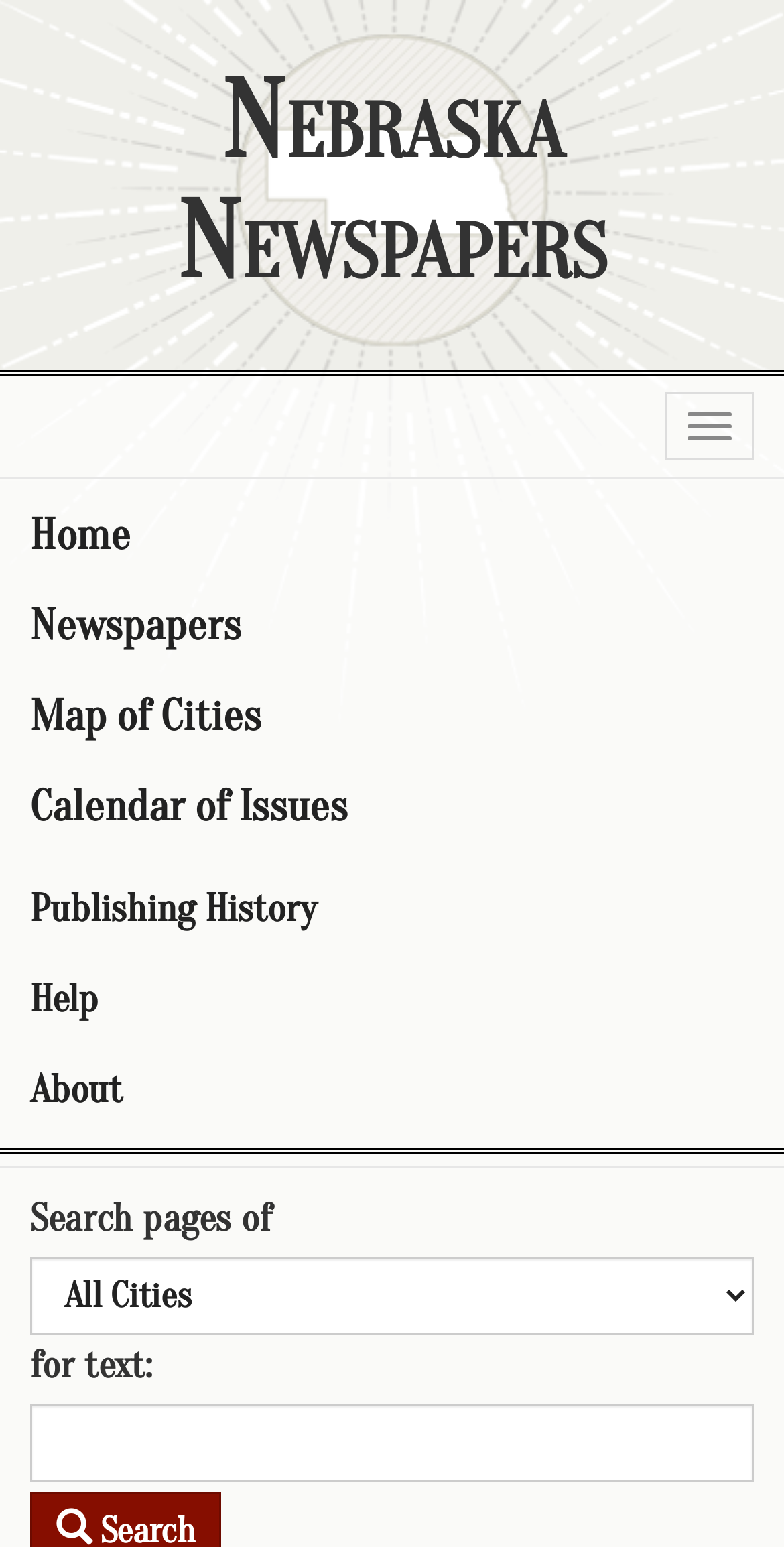Find the bounding box coordinates for the HTML element described as: "About". The coordinates should consist of four float values between 0 and 1, i.e., [left, top, right, bottom].

[0.0, 0.676, 1.0, 0.734]